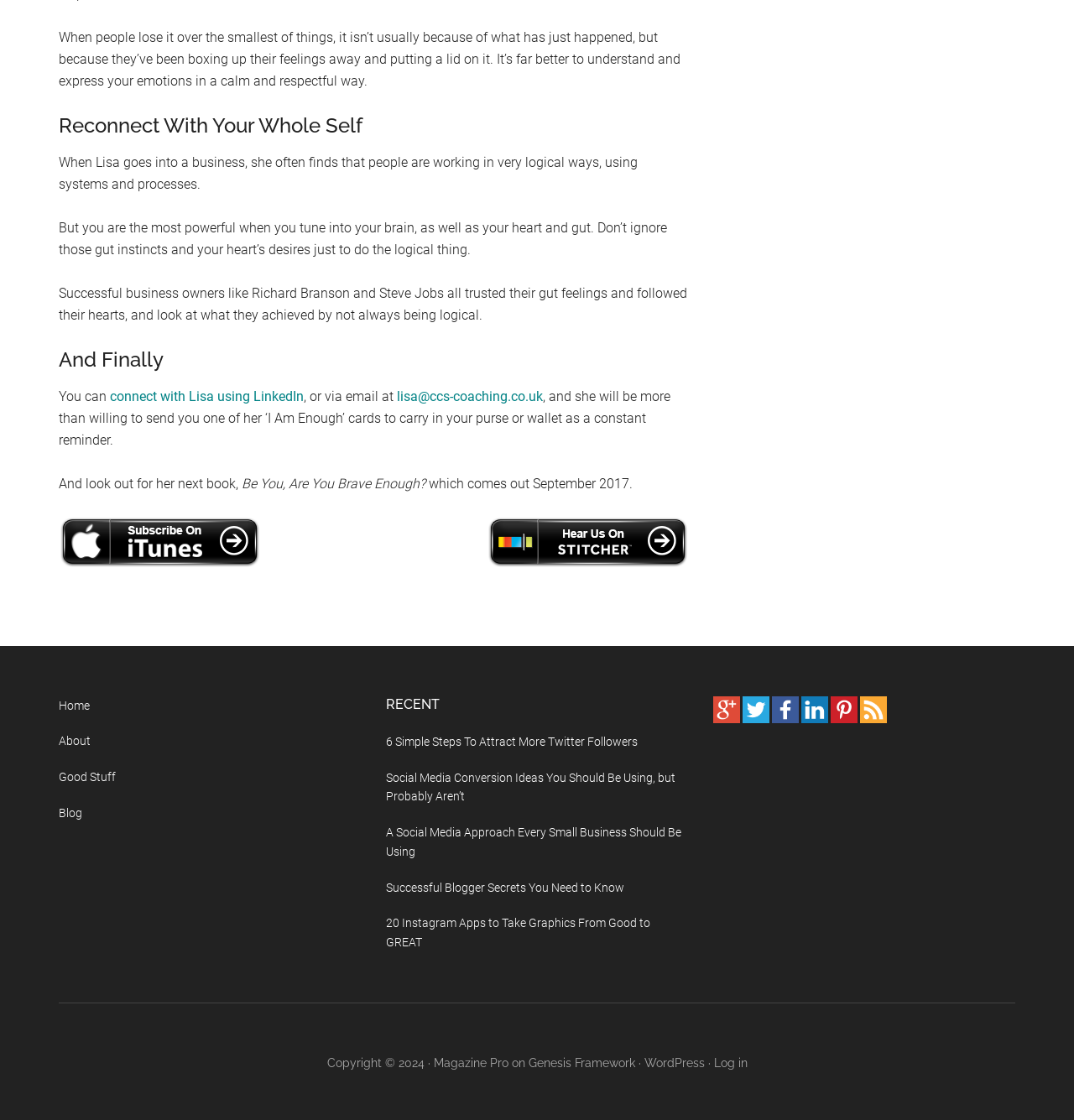What is the title of the upcoming book mentioned in the webpage?
Please provide a detailed and thorough answer to the question.

The webpage mentions an upcoming book titled 'Be You, Are You Brave Enough?' which is scheduled to be released in September 2017, as stated in the text 'And look out for her next book, Be You, Are You Brave Enough? which comes out September 2017.'